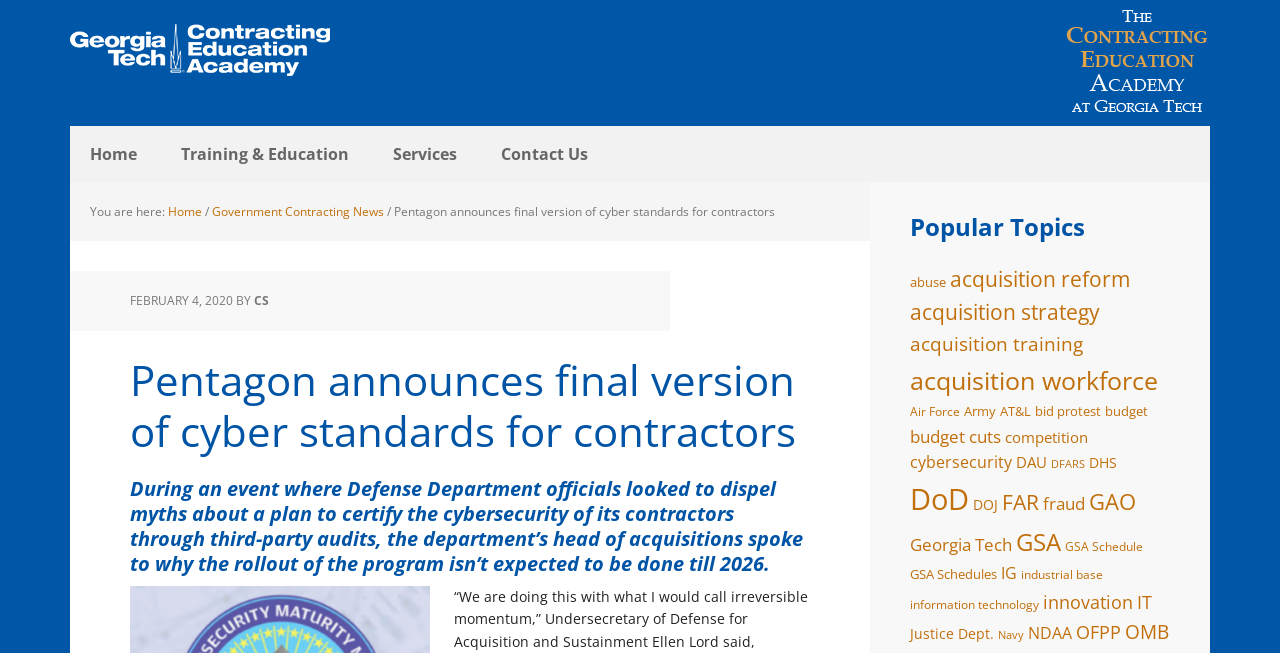Articulate a complete and detailed caption of the webpage elements.

The webpage is about the Contracting Education Academy, with a focus on government contracting news. At the top, there is a logo of the Contracting Academy on the right side, and a navigation menu on the left side with links to "Home", "Training & Education", "Services", and "Contact Us". Below the navigation menu, there is a breadcrumb trail showing the current page's location, with links to "Home" and "Government Contracting News".

The main content of the page is an article titled "Pentagon announces final version of cyber standards for contractors", with a publication date of February 4, 2020. The article is divided into two sections, with the first section discussing the Pentagon's plan to certify the cybersecurity of its contractors through third-party audits, and the second section providing more details about the program's rollout.

On the right side of the page, there is a section titled "Popular Topics" with links to various topics related to government contracting, such as acquisition reform, cybersecurity, and budget cuts. There are 25 links in total, each with a number of items in parentheses indicating the number of articles related to that topic.

Overall, the webpage is well-organized and easy to navigate, with a clear focus on providing news and information related to government contracting.